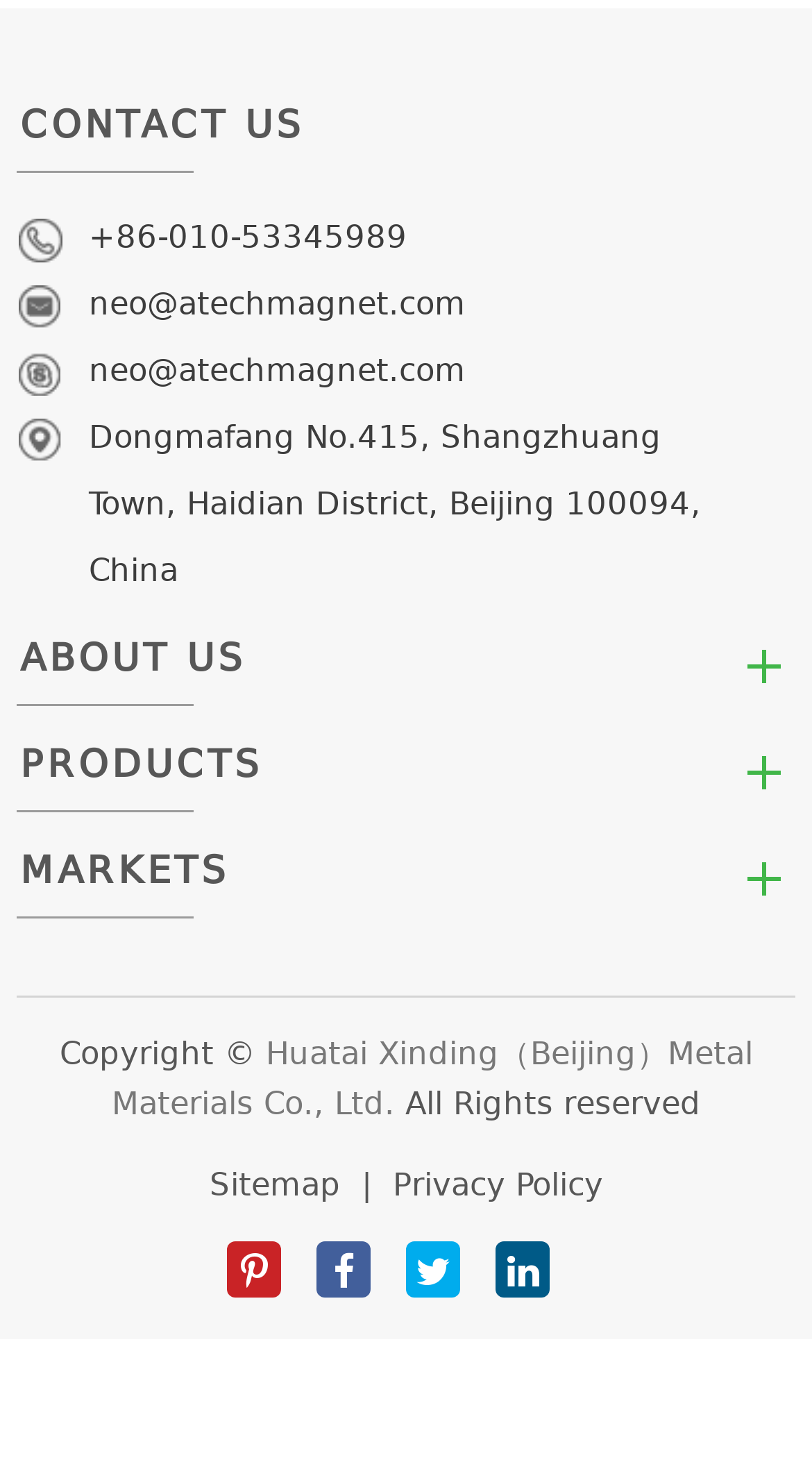Identify the bounding box coordinates for the element you need to click to achieve the following task: "View Arc/Segment Neodymium Magnets products". Provide the bounding box coordinates as four float numbers between 0 and 1, in the form [left, top, right, bottom].

[0.02, 0.578, 0.98, 0.624]